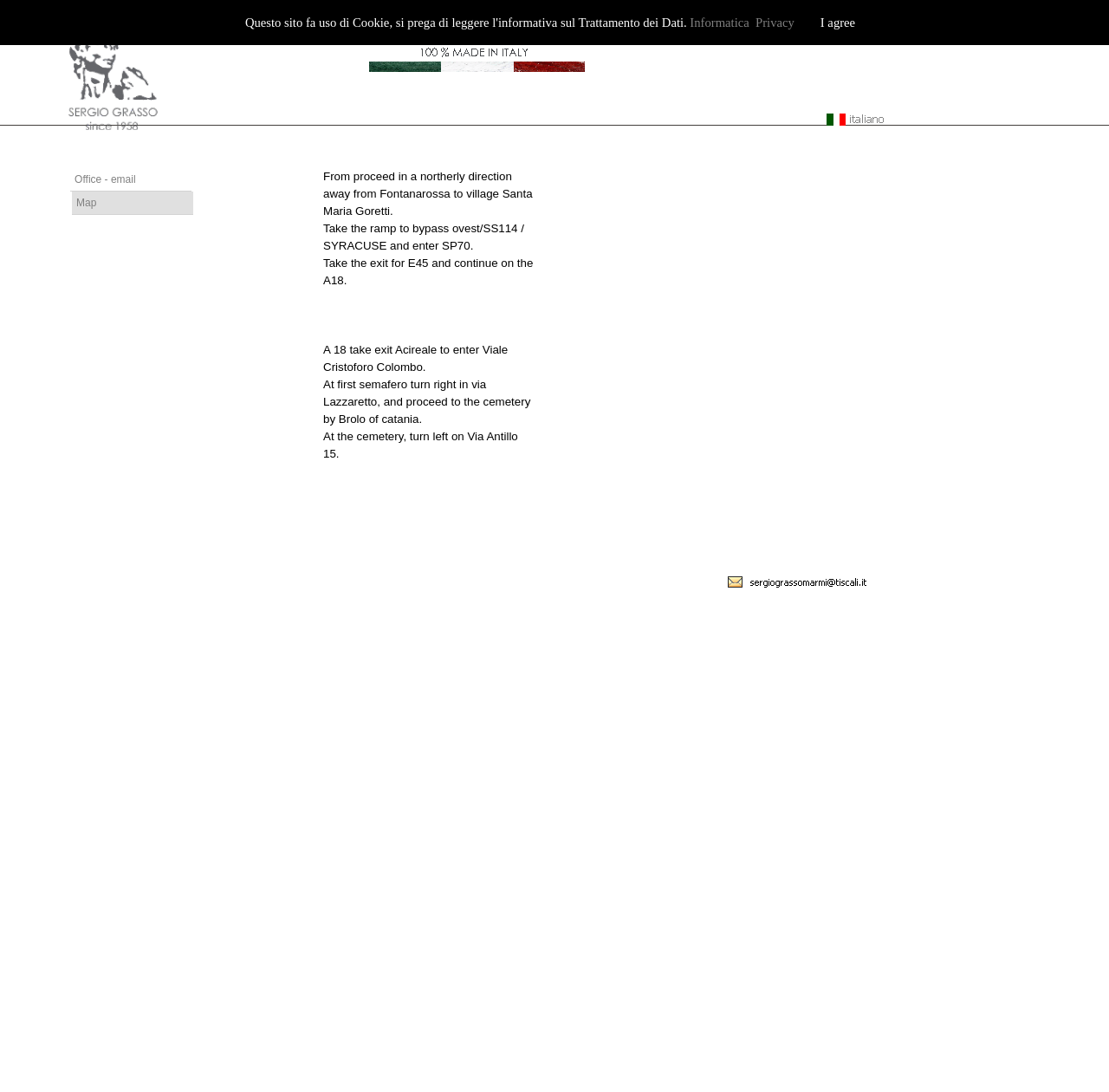What is the name of the road to enter after taking the ramp to bypass ovest/SS114 / SYRACUSE?
Give a one-word or short-phrase answer derived from the screenshot.

SP70